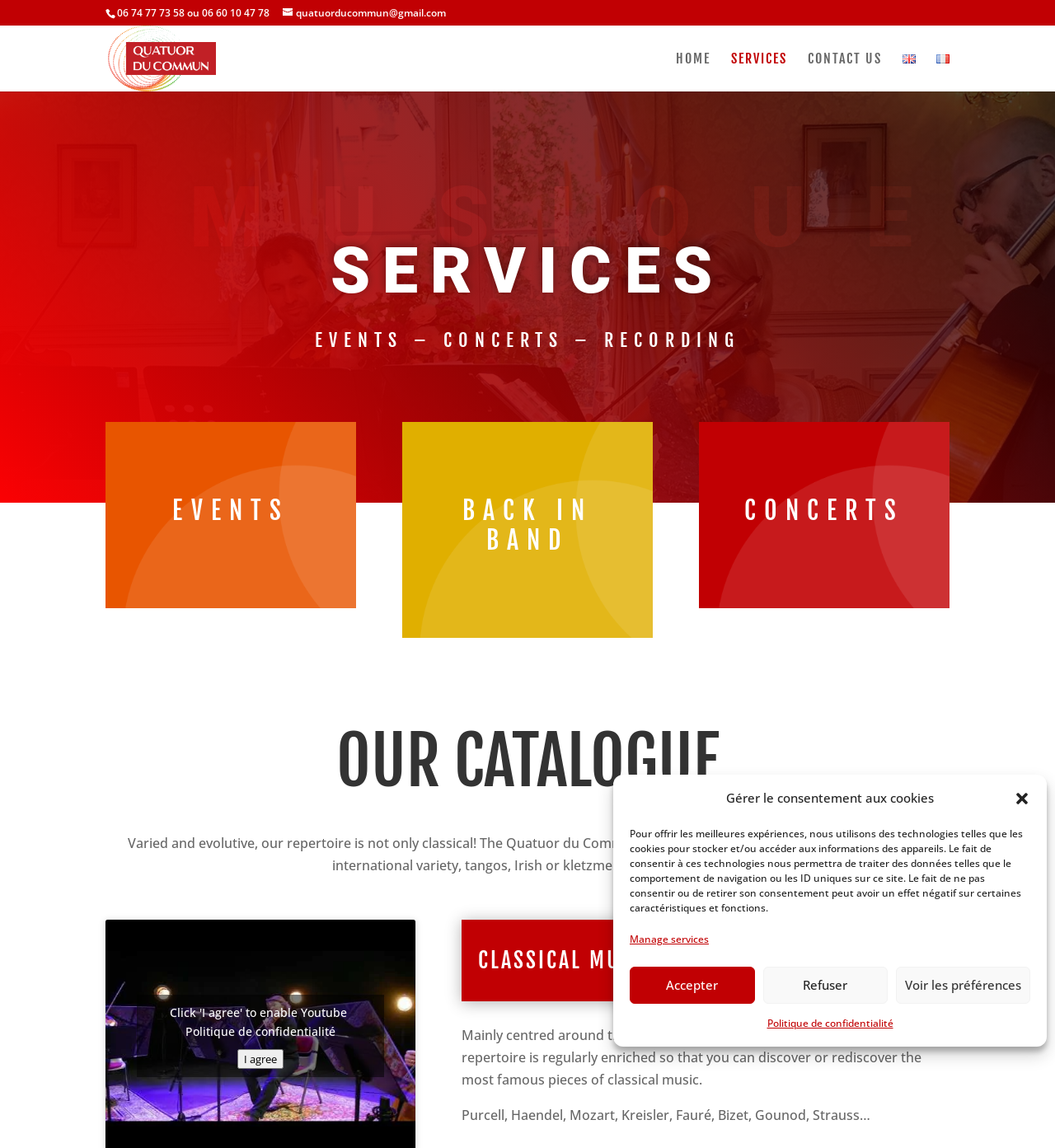Using the information in the image, could you please answer the following question in detail:
What is the phone number on the webpage?

I found the phone number on the webpage by looking at the StaticText element with the OCR text '06 74 77 73 58 ou 06 60 10 47 78' located at the top of the page.